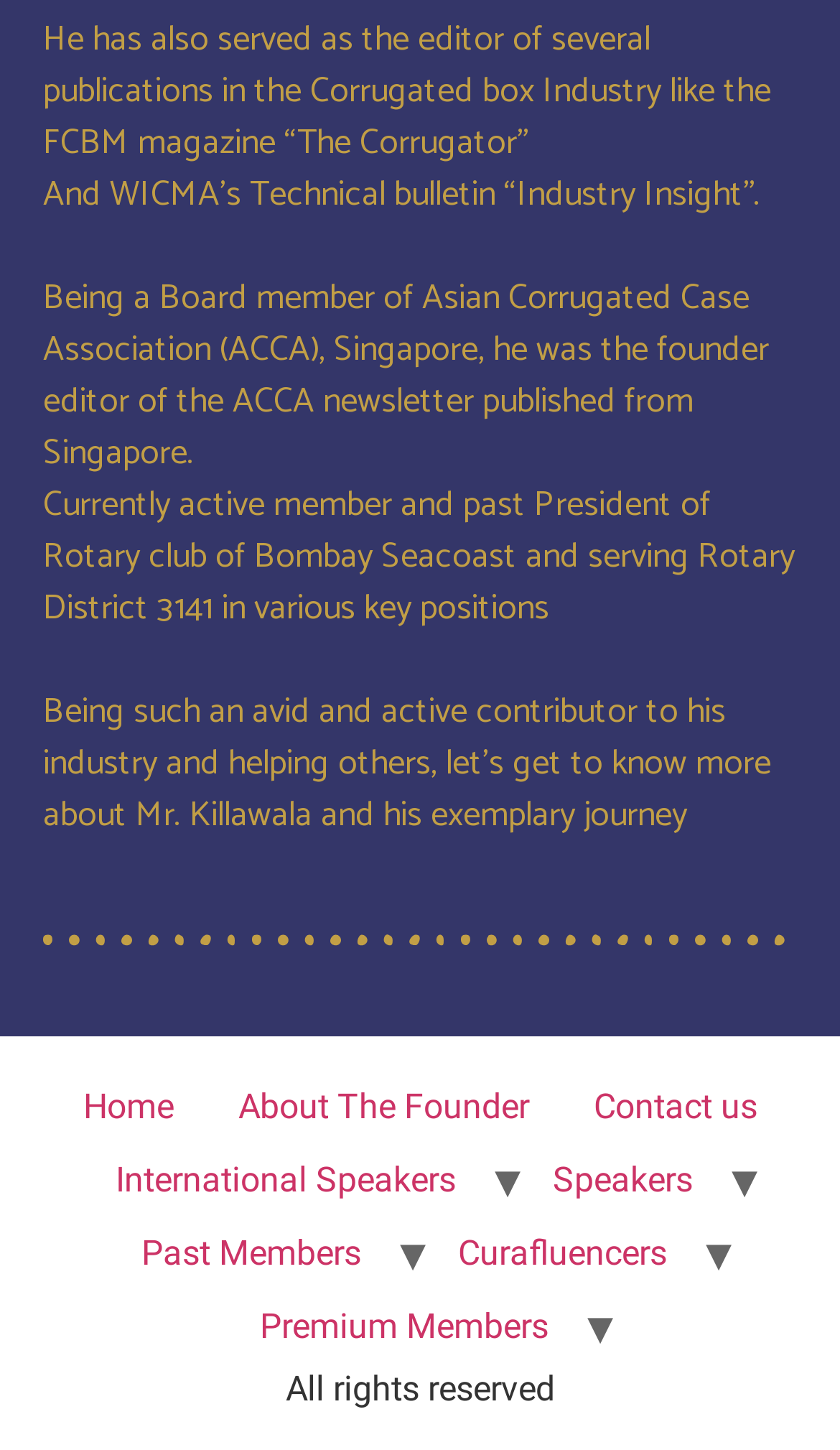How many links are present in the footer section?
Using the information from the image, give a concise answer in one word or a short phrase.

7